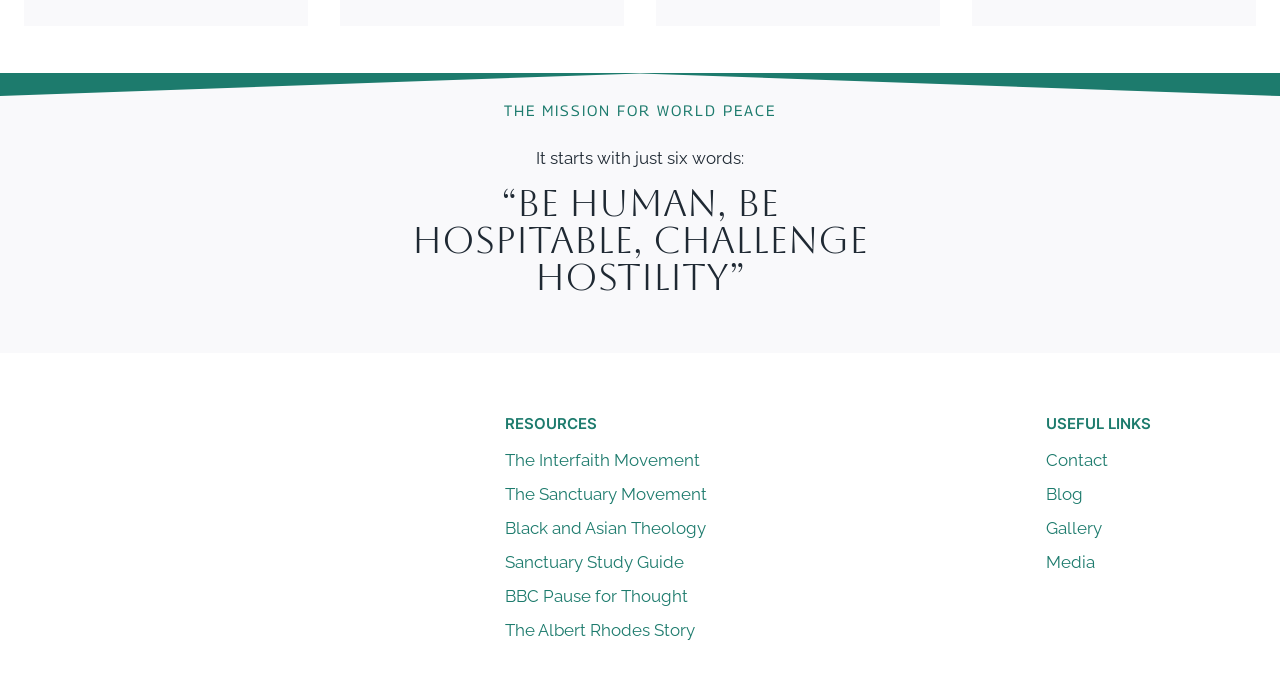Please indicate the bounding box coordinates for the clickable area to complete the following task: "Explore the Sanctuary Movement". The coordinates should be specified as four float numbers between 0 and 1, i.e., [left, top, right, bottom].

[0.394, 0.686, 0.559, 0.735]